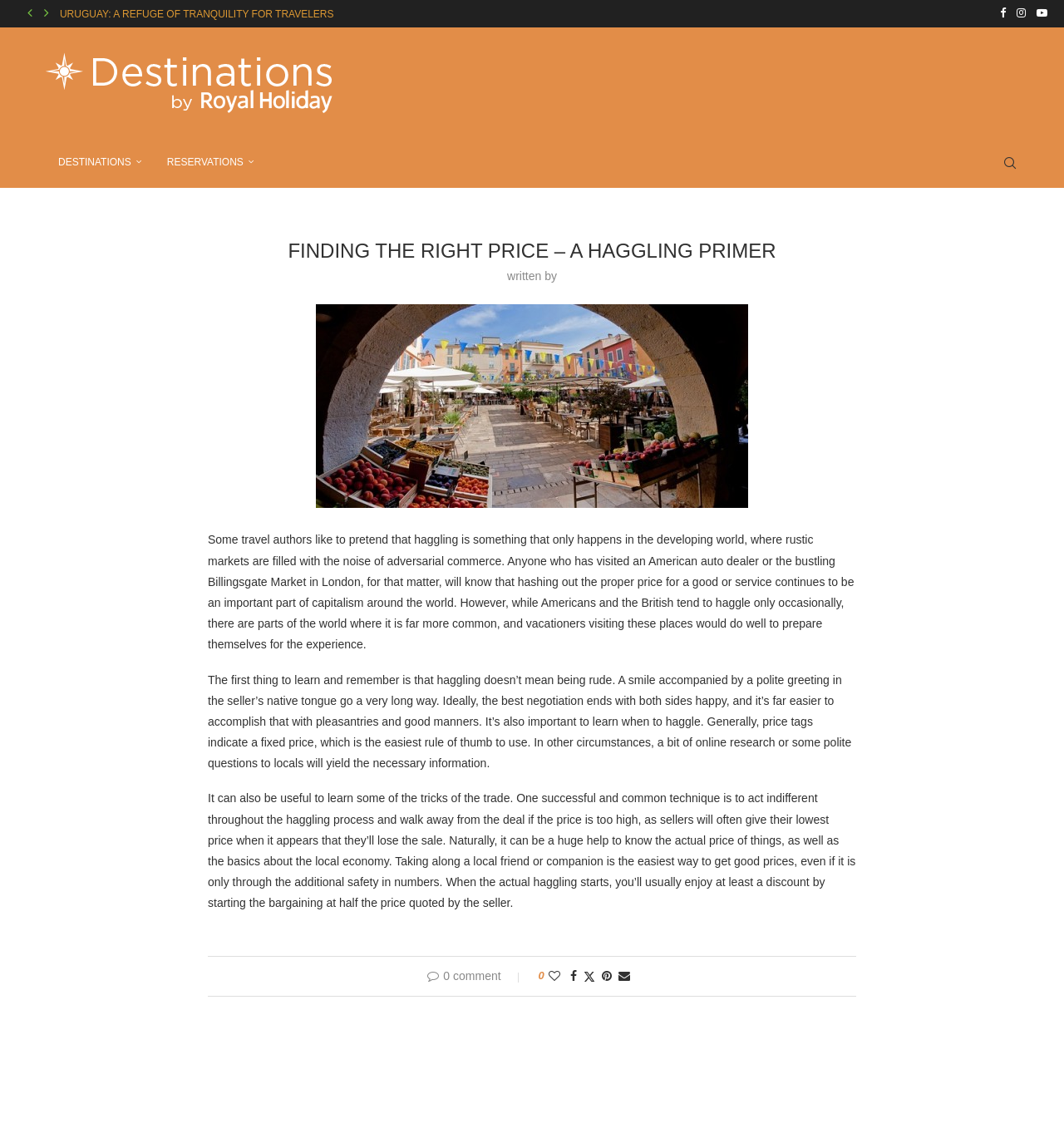Please specify the bounding box coordinates of the clickable region to carry out the following instruction: "Click on the 'Previous slide' button". The coordinates should be four float numbers between 0 and 1, in the format [left, top, right, bottom].

[0.022, 0.0, 0.034, 0.023]